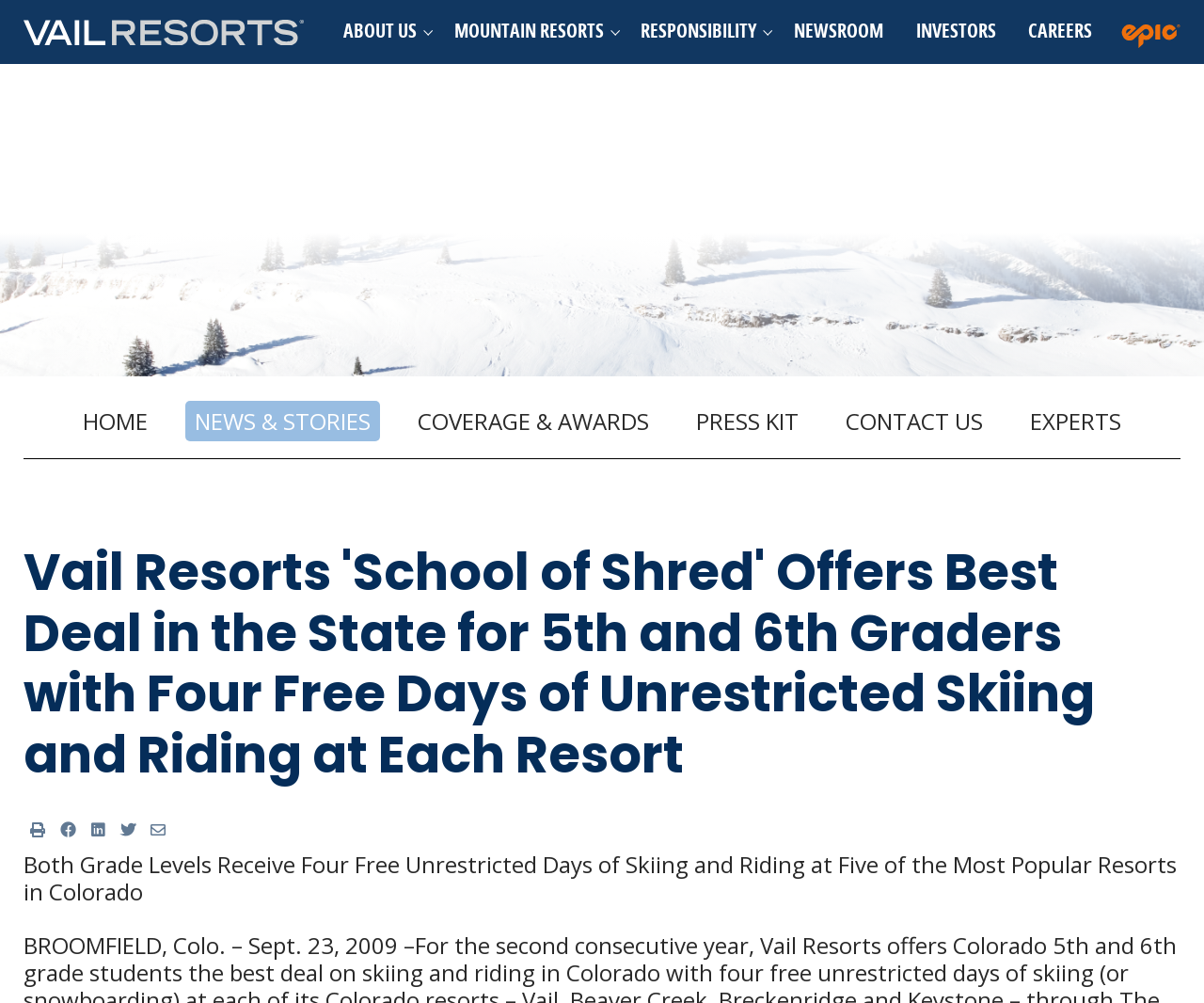Please specify the bounding box coordinates of the region to click in order to perform the following instruction: "Join the Slack community".

None